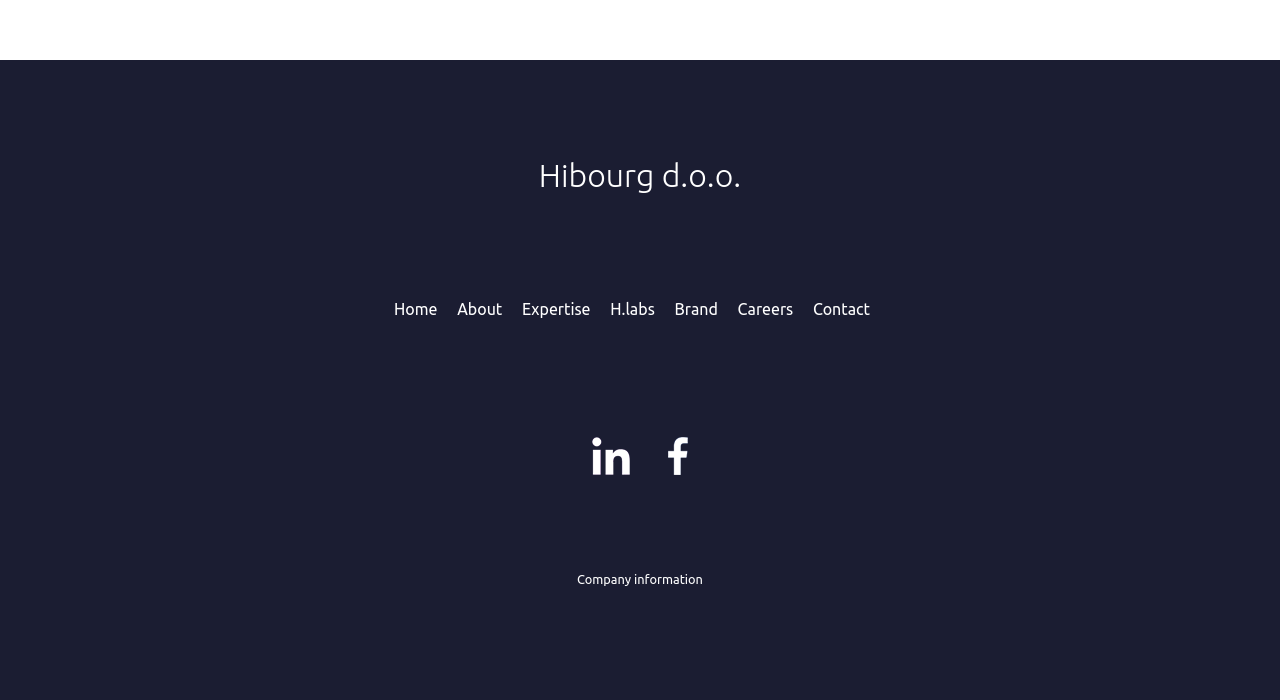What is the last link in the navigation menu?
Answer briefly with a single word or phrase based on the image.

Contact